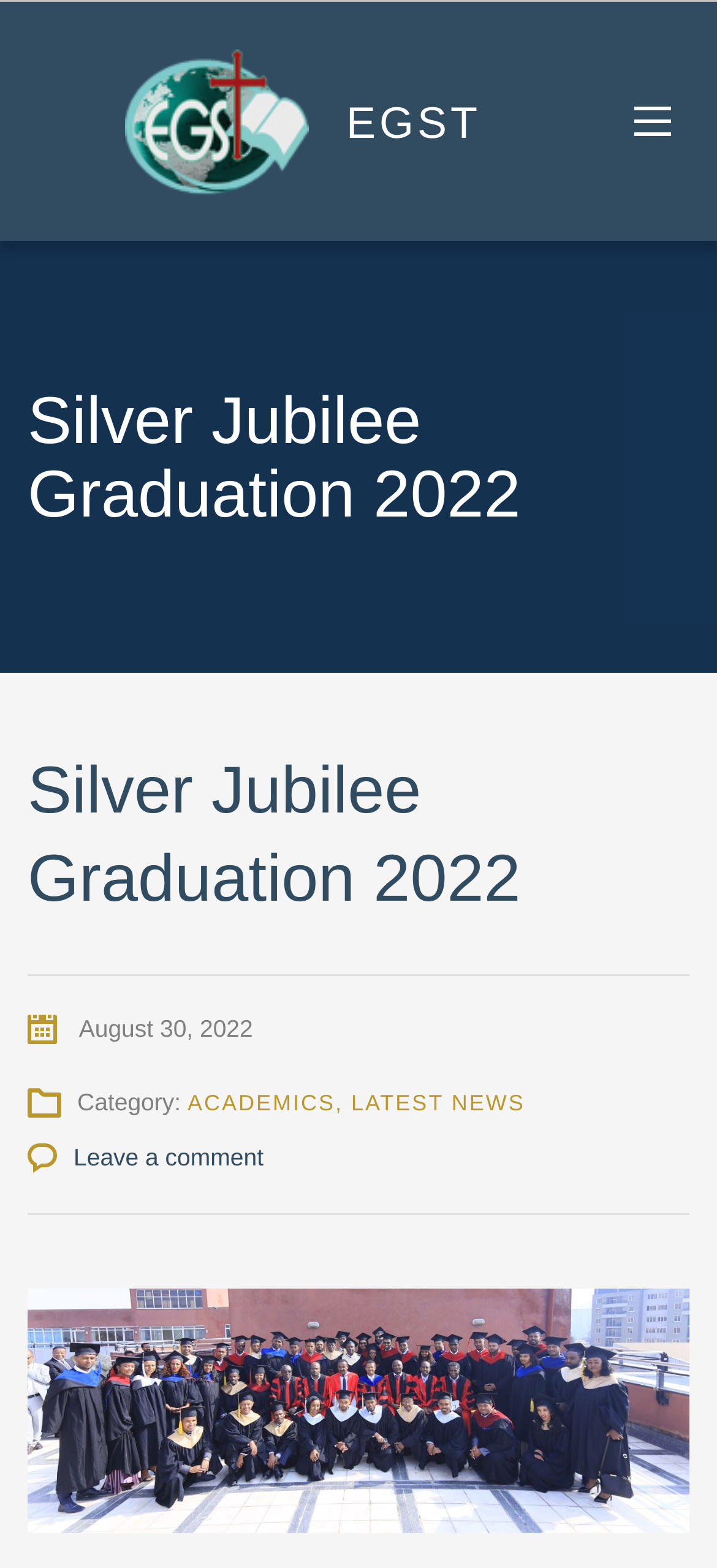Please locate the UI element described by "Latest News" and provide its bounding box coordinates.

[0.49, 0.695, 0.732, 0.712]